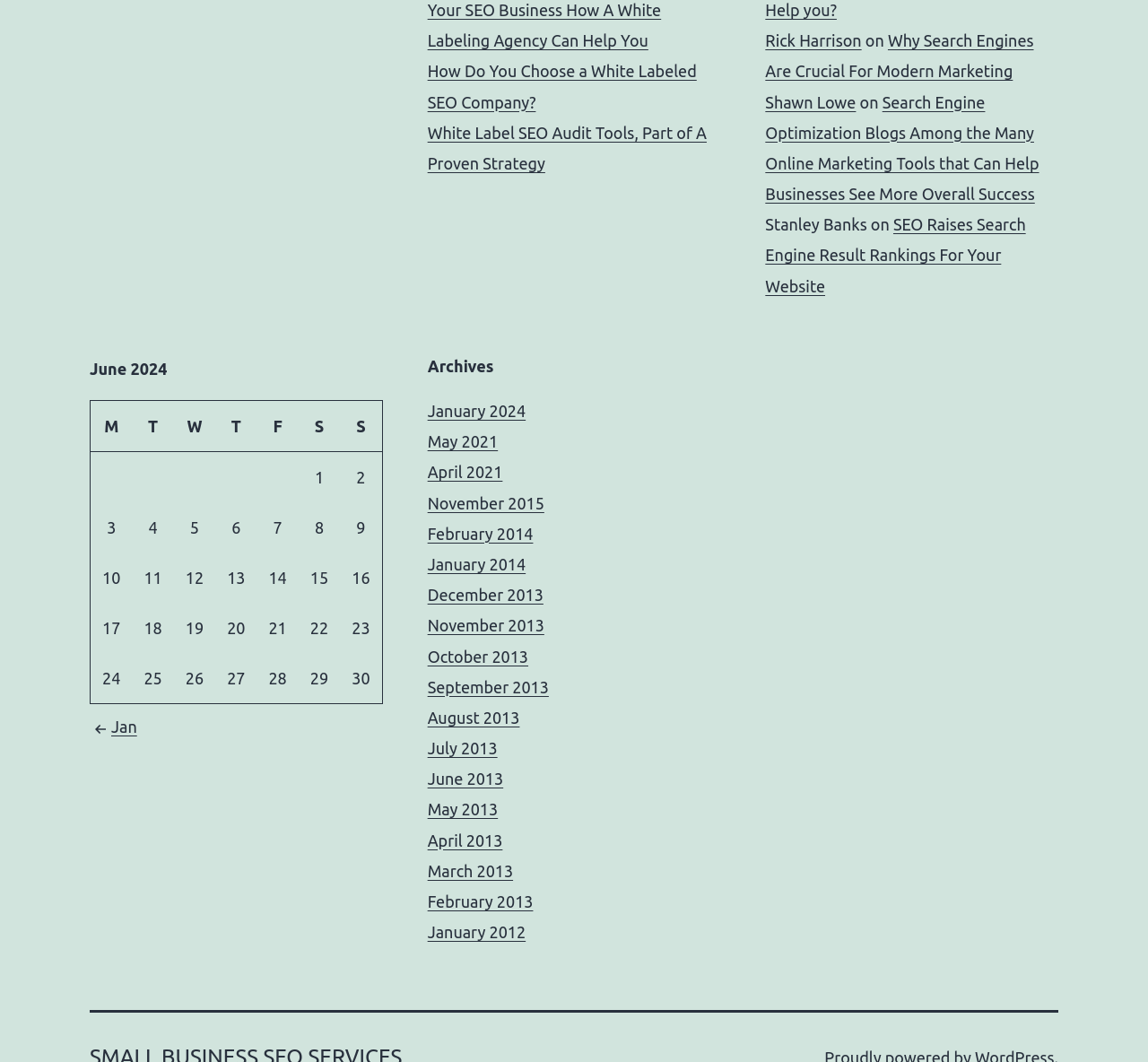How many links are there in the 'Archives' section?
Based on the image content, provide your answer in one word or a short phrase.

15